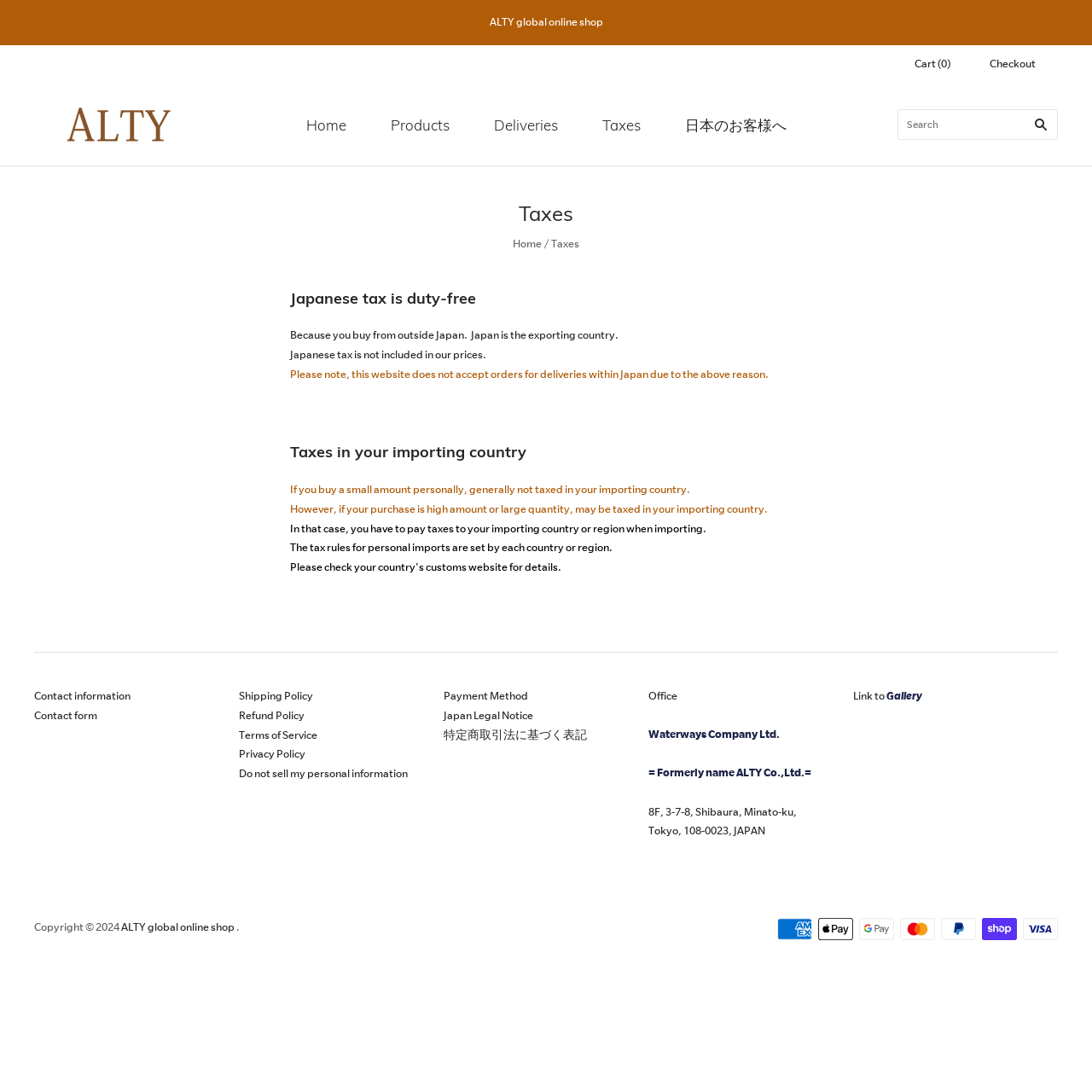What payment methods are accepted?
Based on the image content, provide your answer in one word or a short phrase.

Multiple